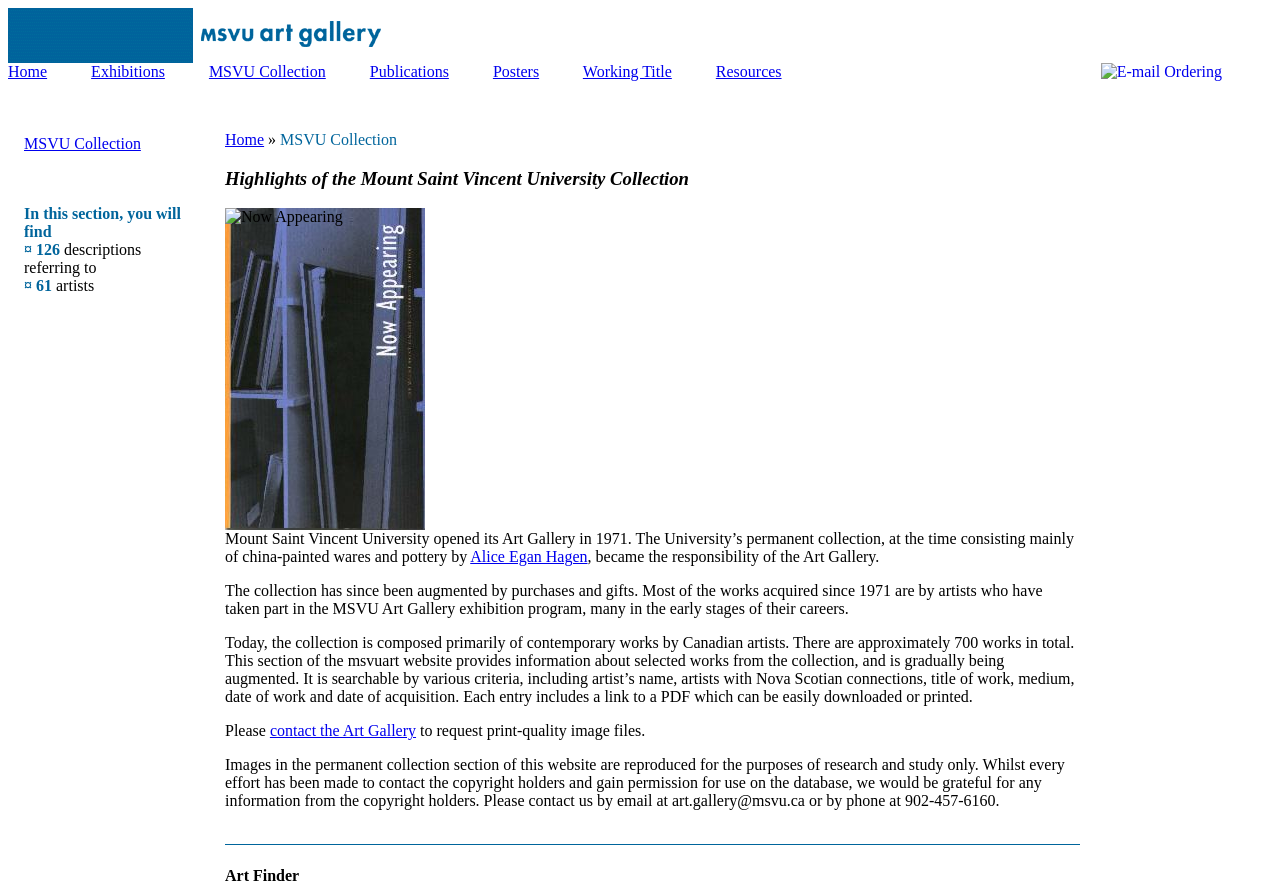Determine the bounding box coordinates for the clickable element required to fulfill the instruction: "View the MSVU Collection". Provide the coordinates as four float numbers between 0 and 1, i.e., [left, top, right, bottom].

[0.163, 0.071, 0.255, 0.09]